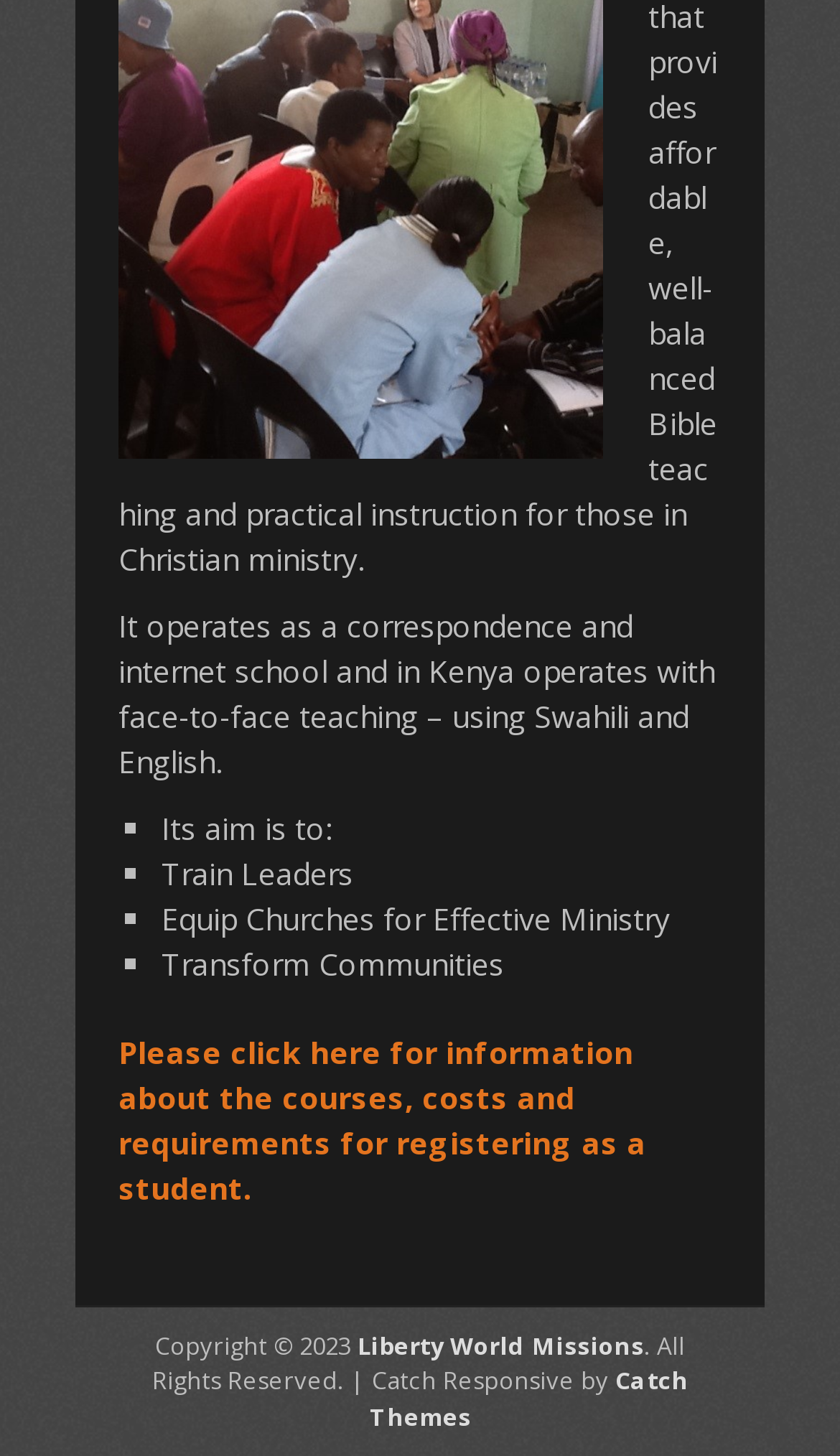Find the coordinates for the bounding box of the element with this description: "title="Search"".

None